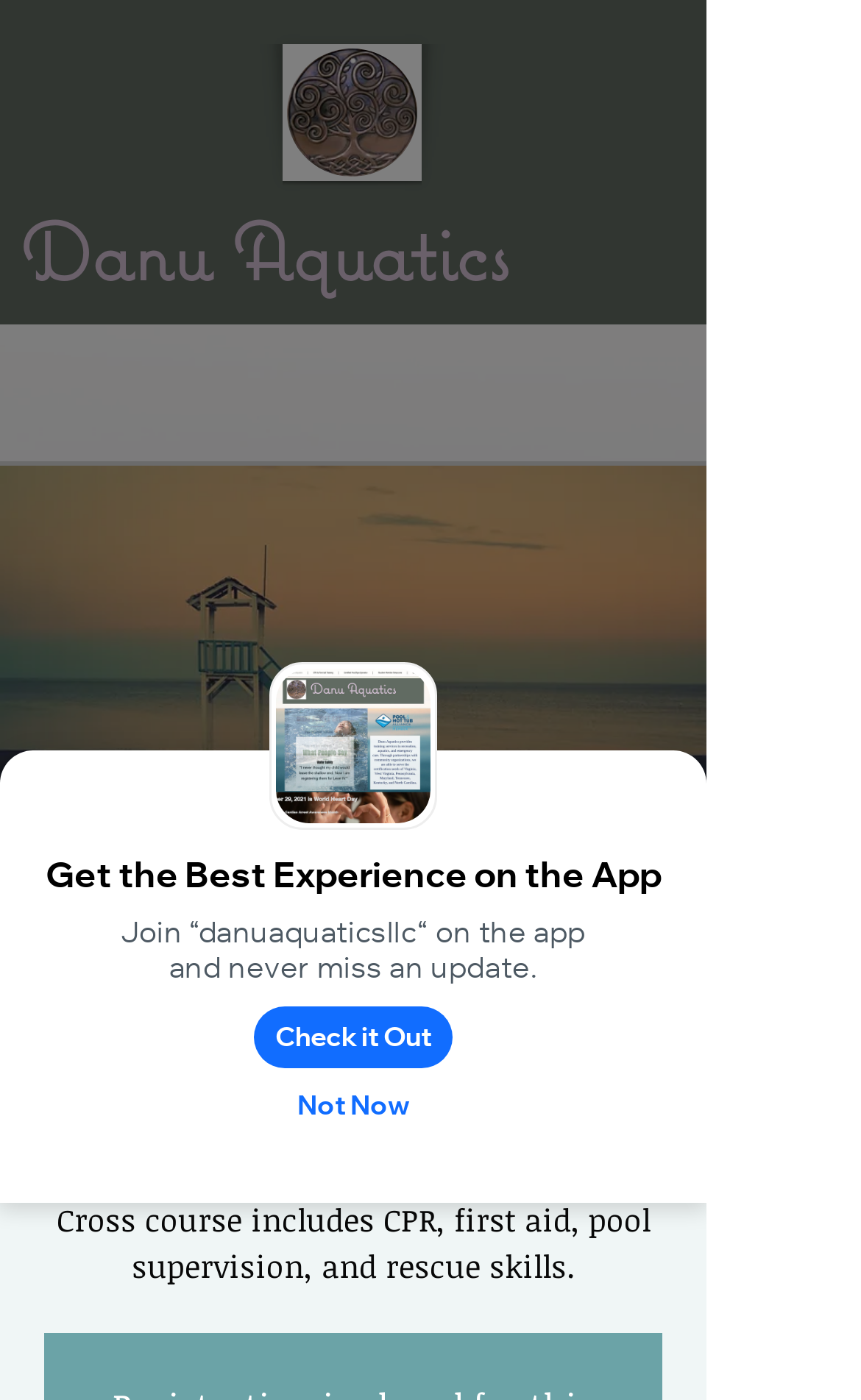Review the image closely and give a comprehensive answer to the question: What is the name of the course?

I found the answer by looking at the heading element that says 'Lifeguard Training' and also the image with the same text. It's likely that this is the name of the course being described on the webpage.